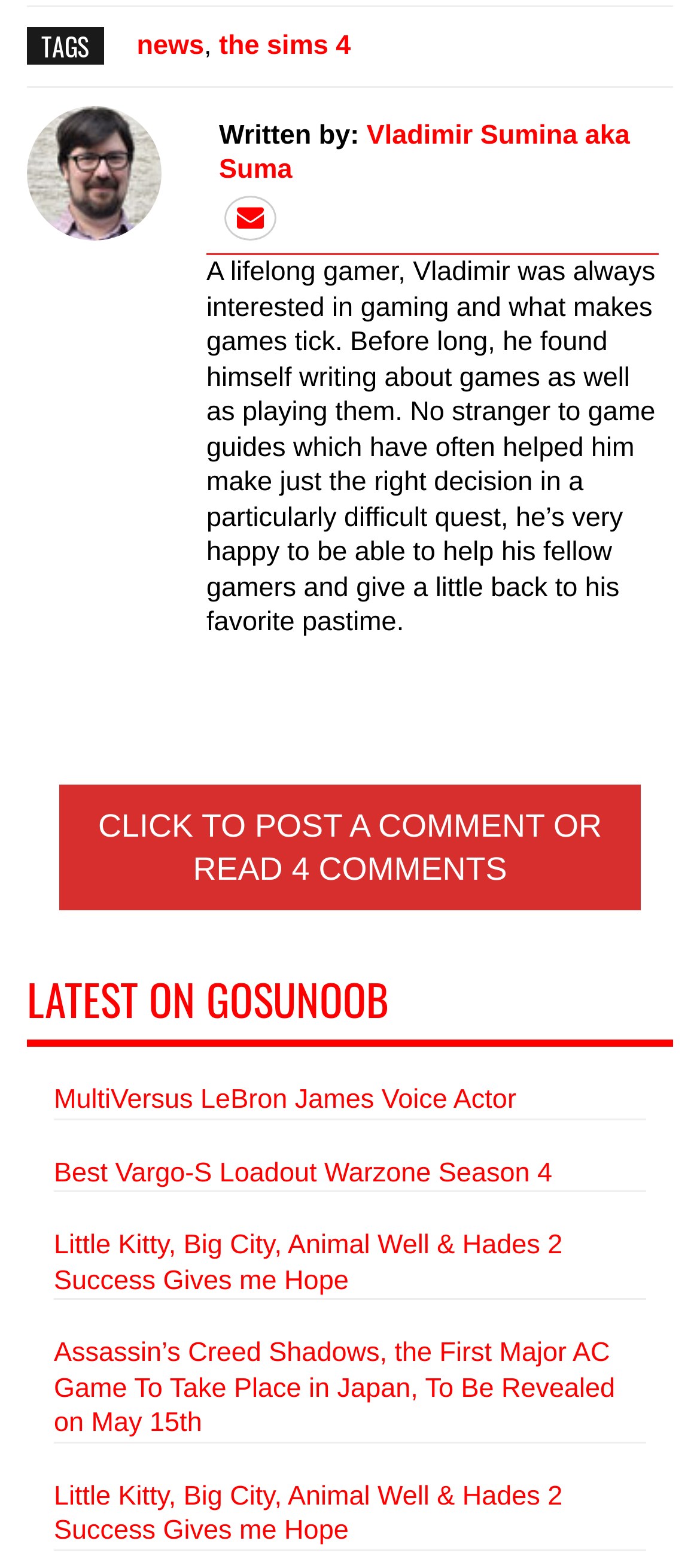Determine the bounding box coordinates of the section I need to click to execute the following instruction: "go to the news page". Provide the coordinates as four float numbers between 0 and 1, i.e., [left, top, right, bottom].

[0.195, 0.019, 0.292, 0.038]